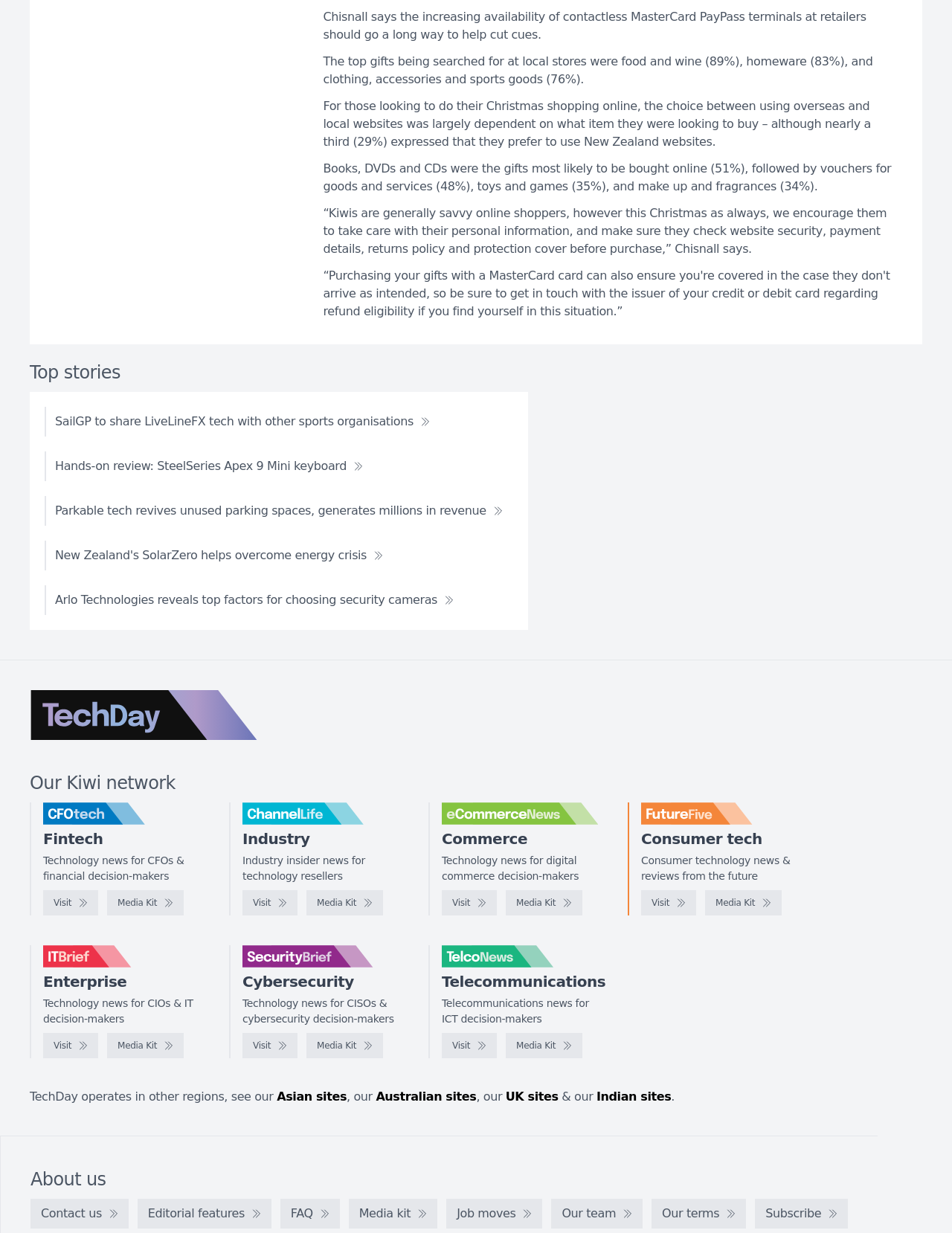Answer the question using only a single word or phrase: 
What is the topic of the top stories?

Technology